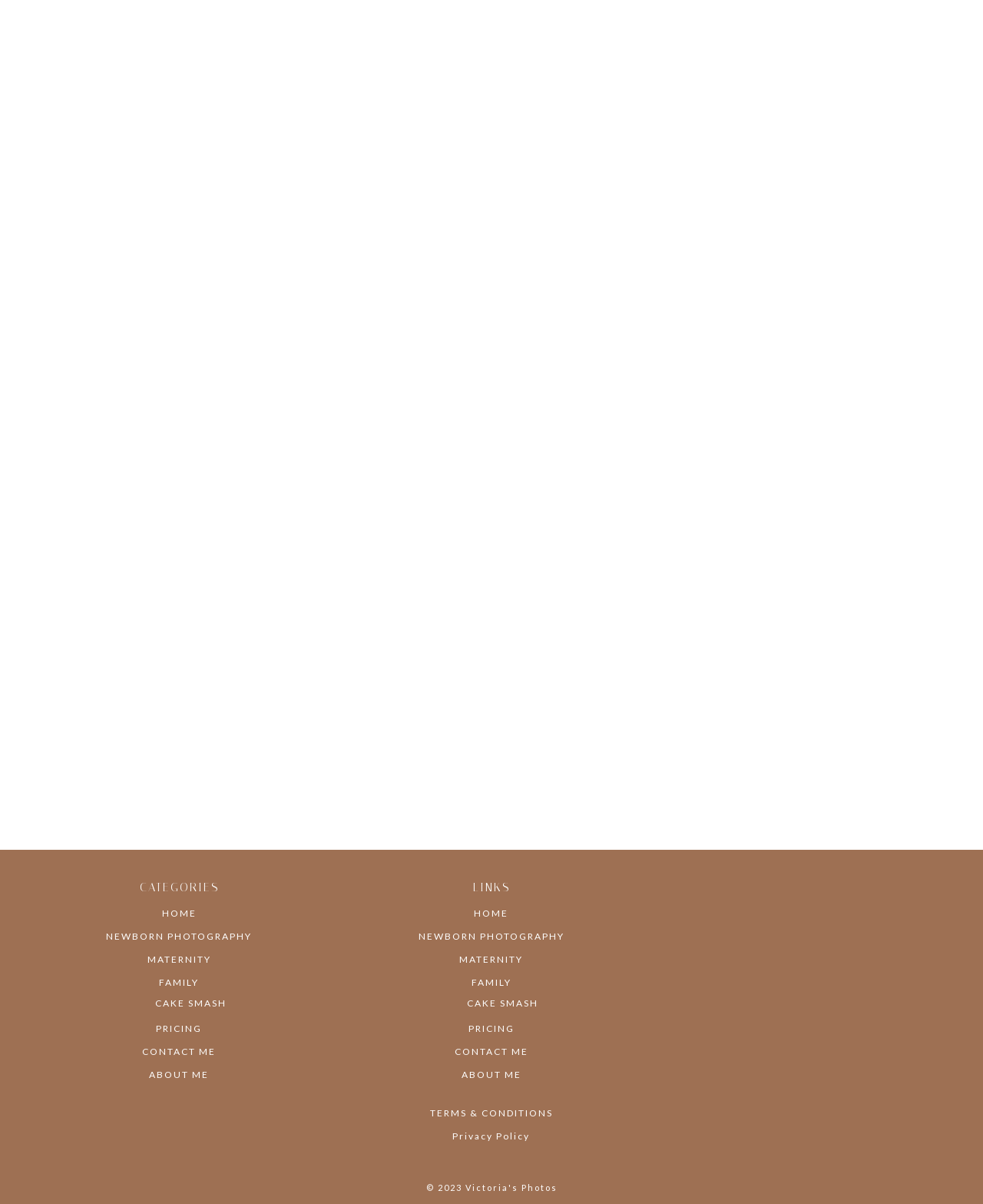Find the bounding box of the web element that fits this description: "ABOUT ME".

[0.469, 0.888, 0.53, 0.897]